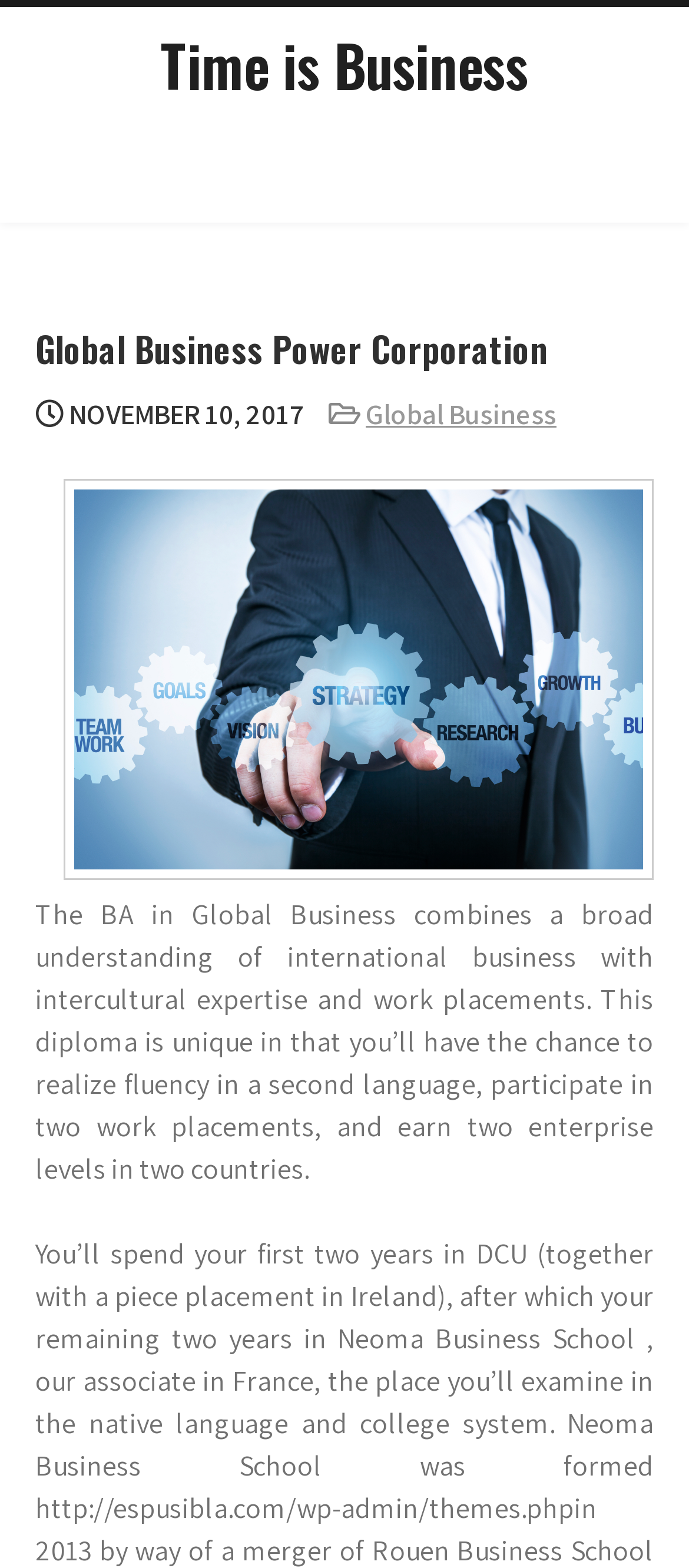What is the name of the corporation?
Provide a well-explained and detailed answer to the question.

I found the answer by looking at the header section of the webpage, where it says 'Global Business Power Corporation - Time is Business'. The corporation name is the first part of the header.